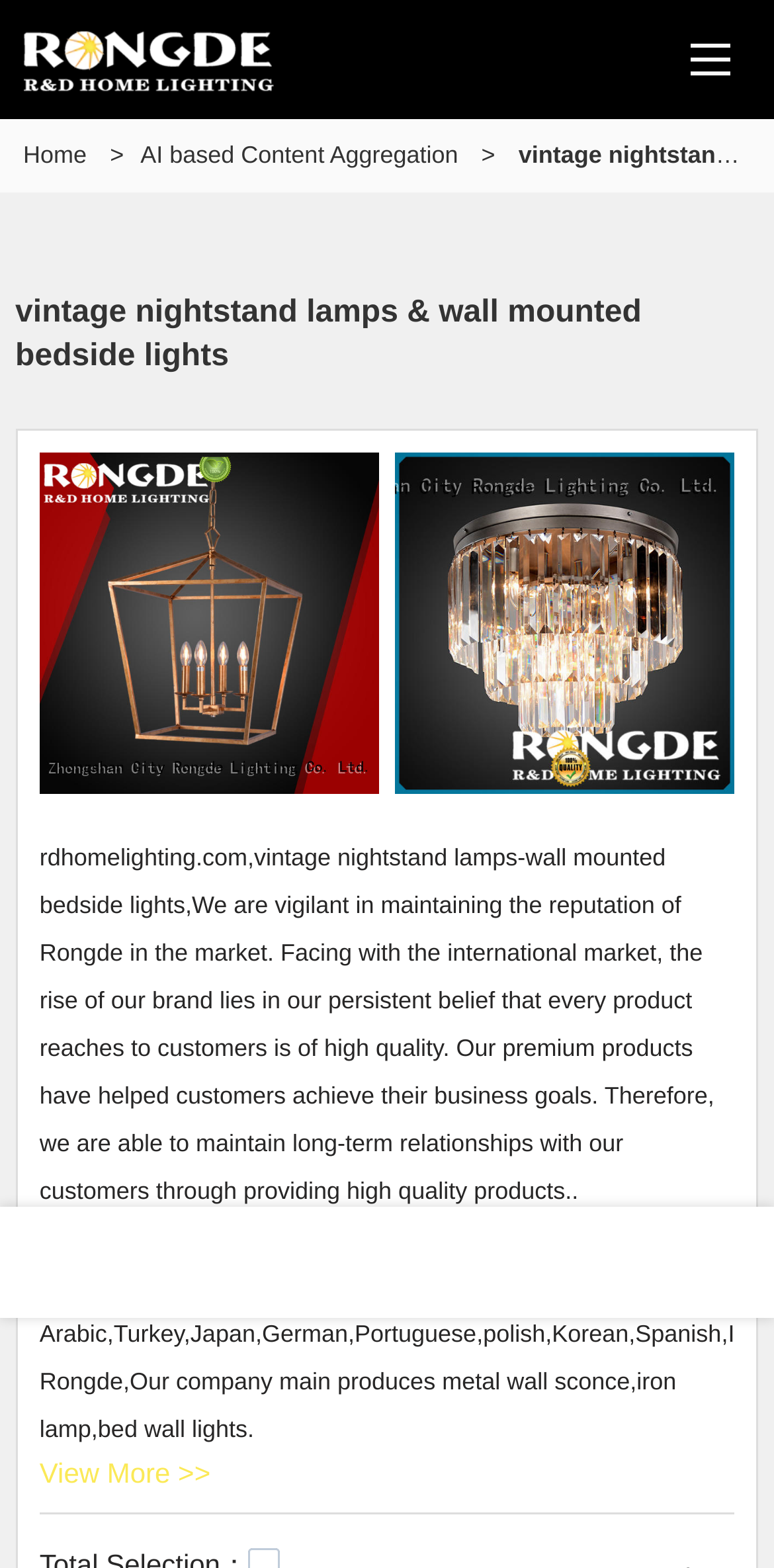What is the company name mentioned on the webpage?
Look at the image and provide a short answer using one word or a phrase.

Rongde